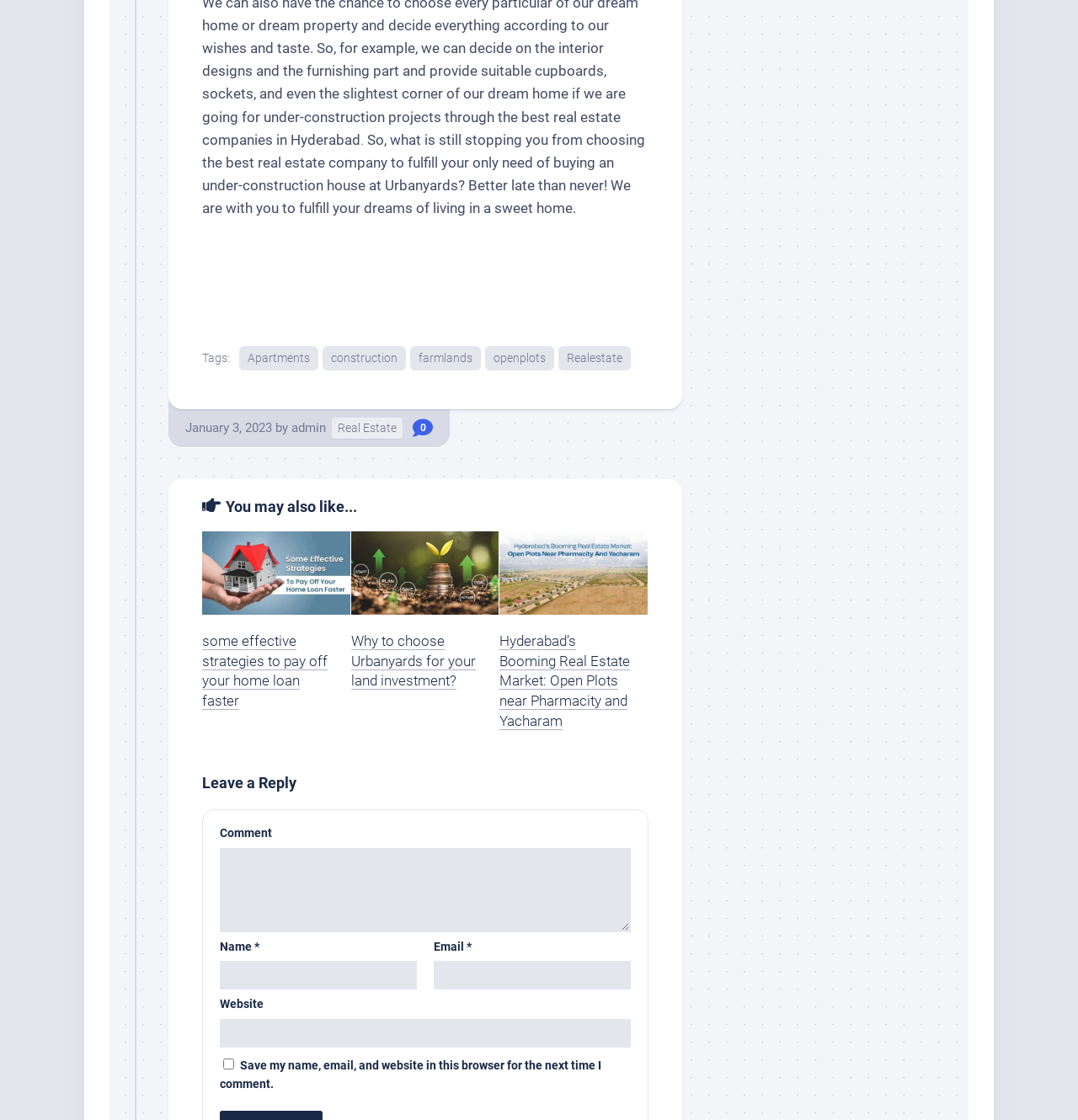What is the title of the first article?
Please provide a full and detailed response to the question.

The first article has a link 'Home loan' and an image with the same label, which suggests that 'Home loan' is the title of the article.